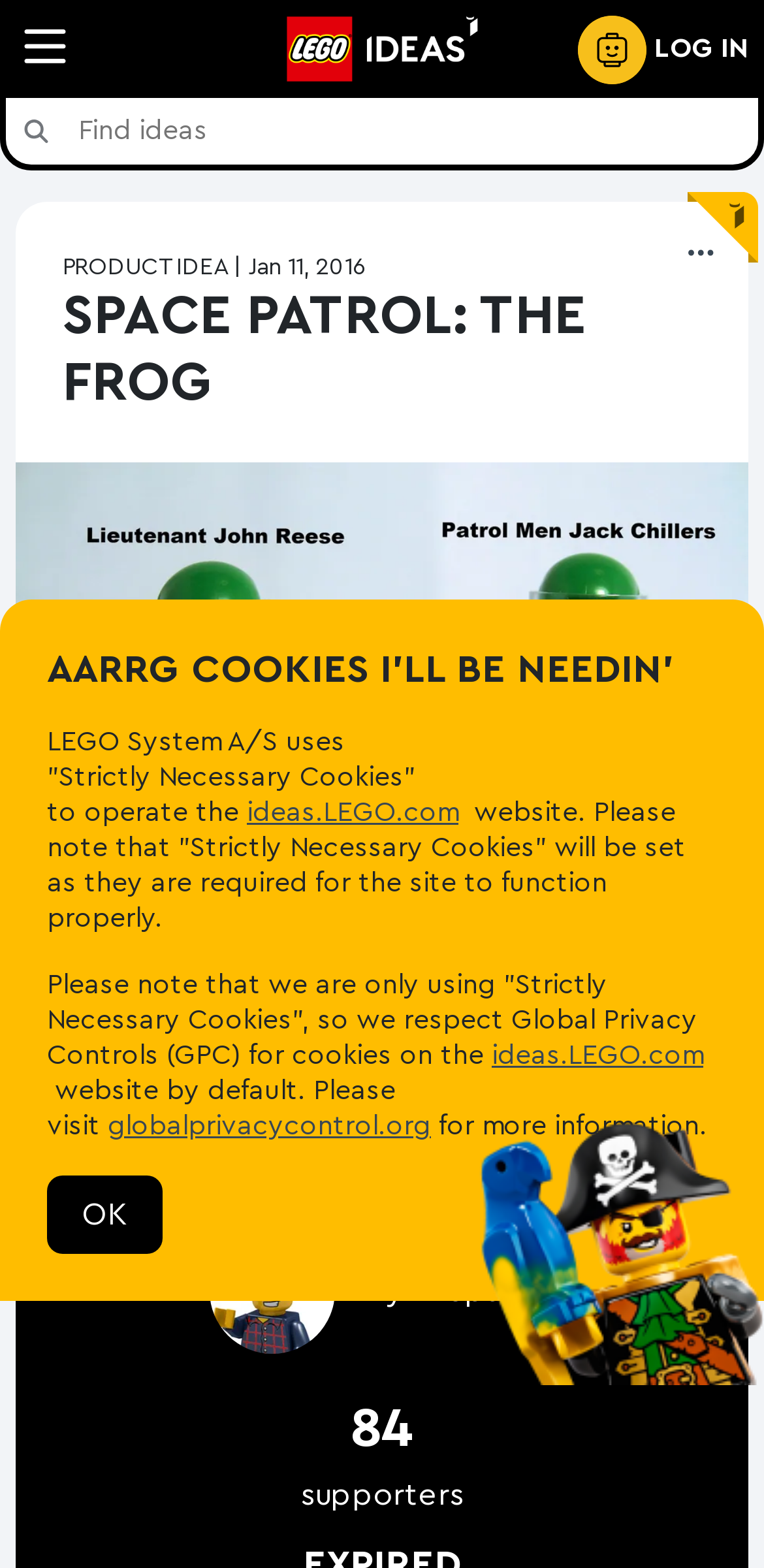Kindly provide the bounding box coordinates of the section you need to click on to fulfill the given instruction: "Search for something".

[0.082, 0.063, 0.992, 0.105]